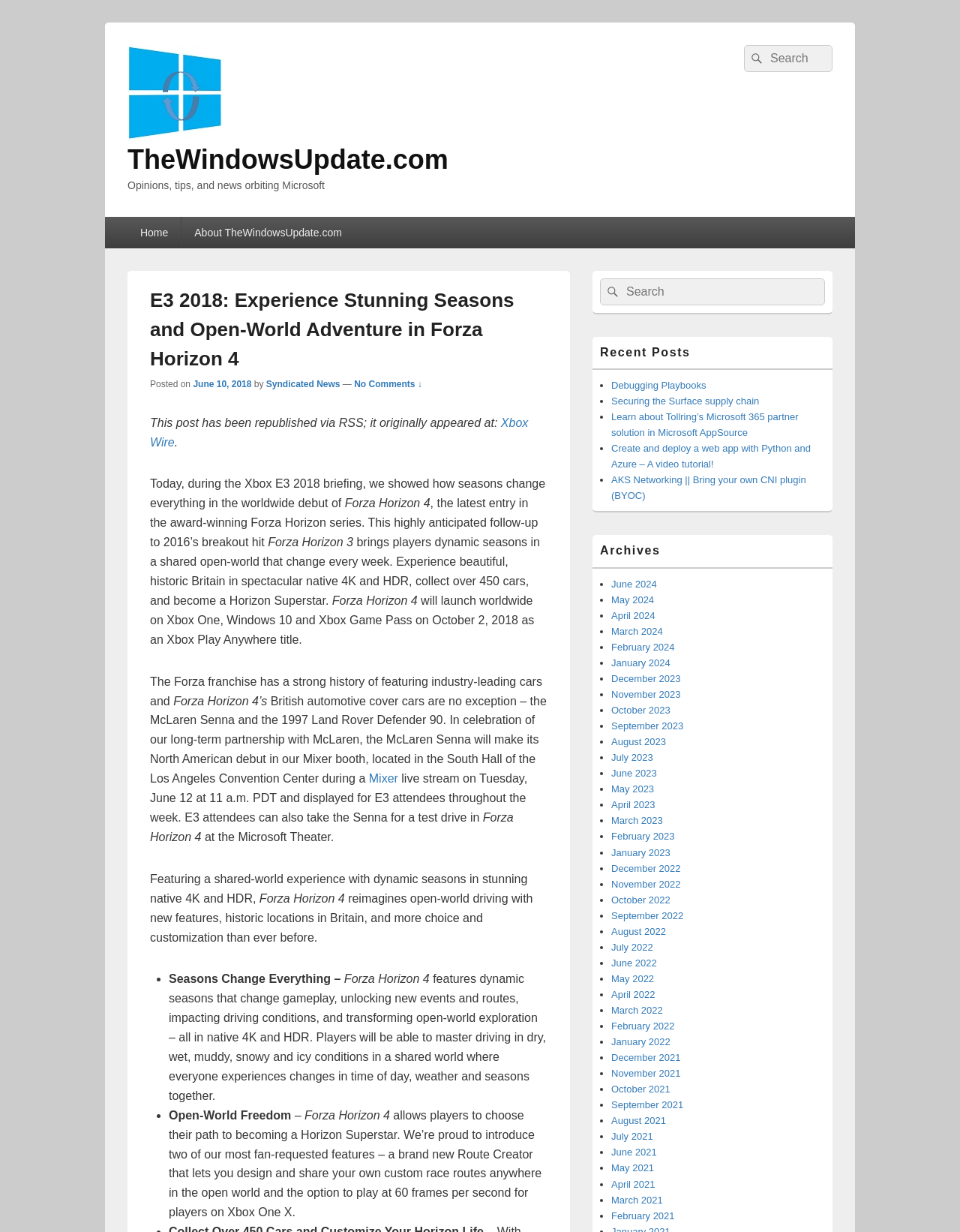Find the bounding box coordinates for the area that must be clicked to perform this action: "Read about Forza Horizon 4".

[0.156, 0.388, 0.568, 0.414]